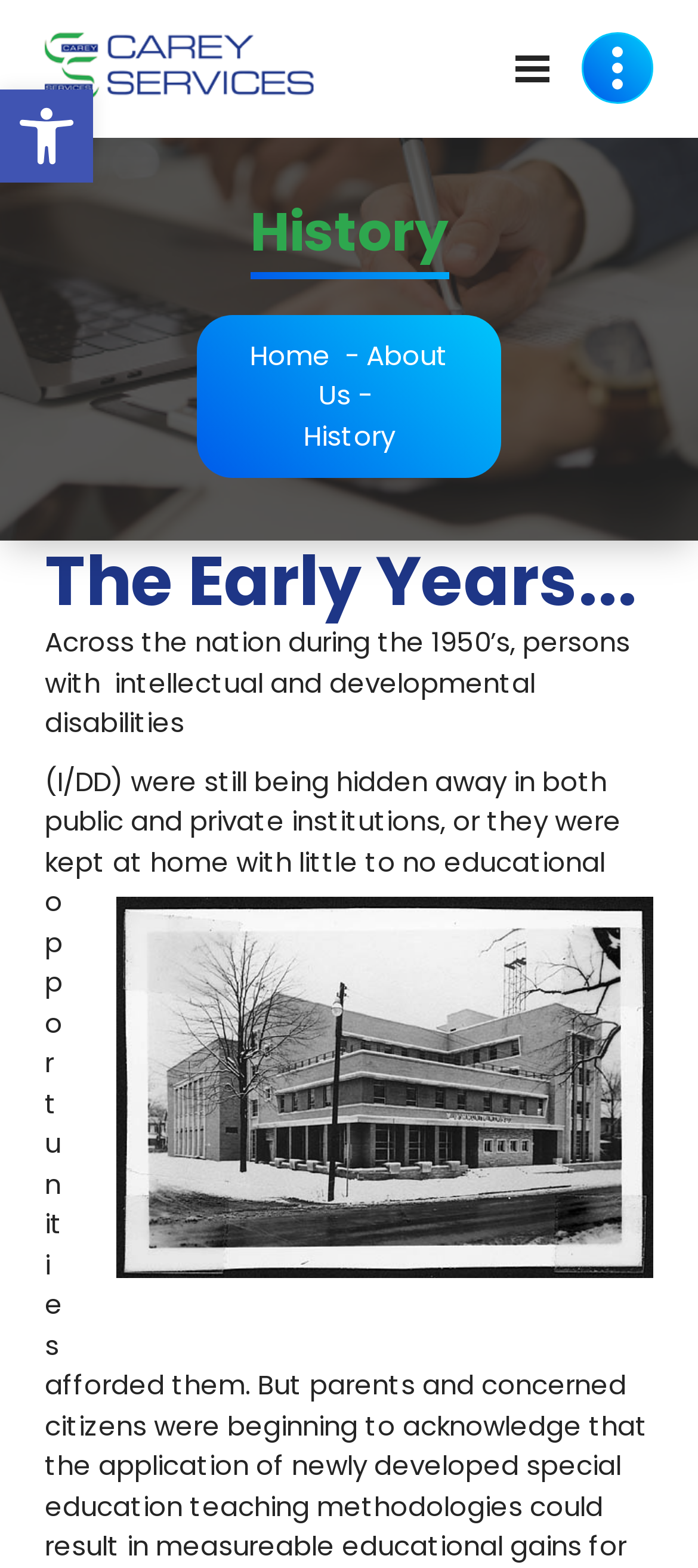What is the topic of the main content?
Please respond to the question with a detailed and thorough explanation.

The main content of the webpage starts with a heading 'The Early Years...' and then describes the history of Carey Services, specifically about the treatment of people with intellectual and developmental disabilities in the 1950s.